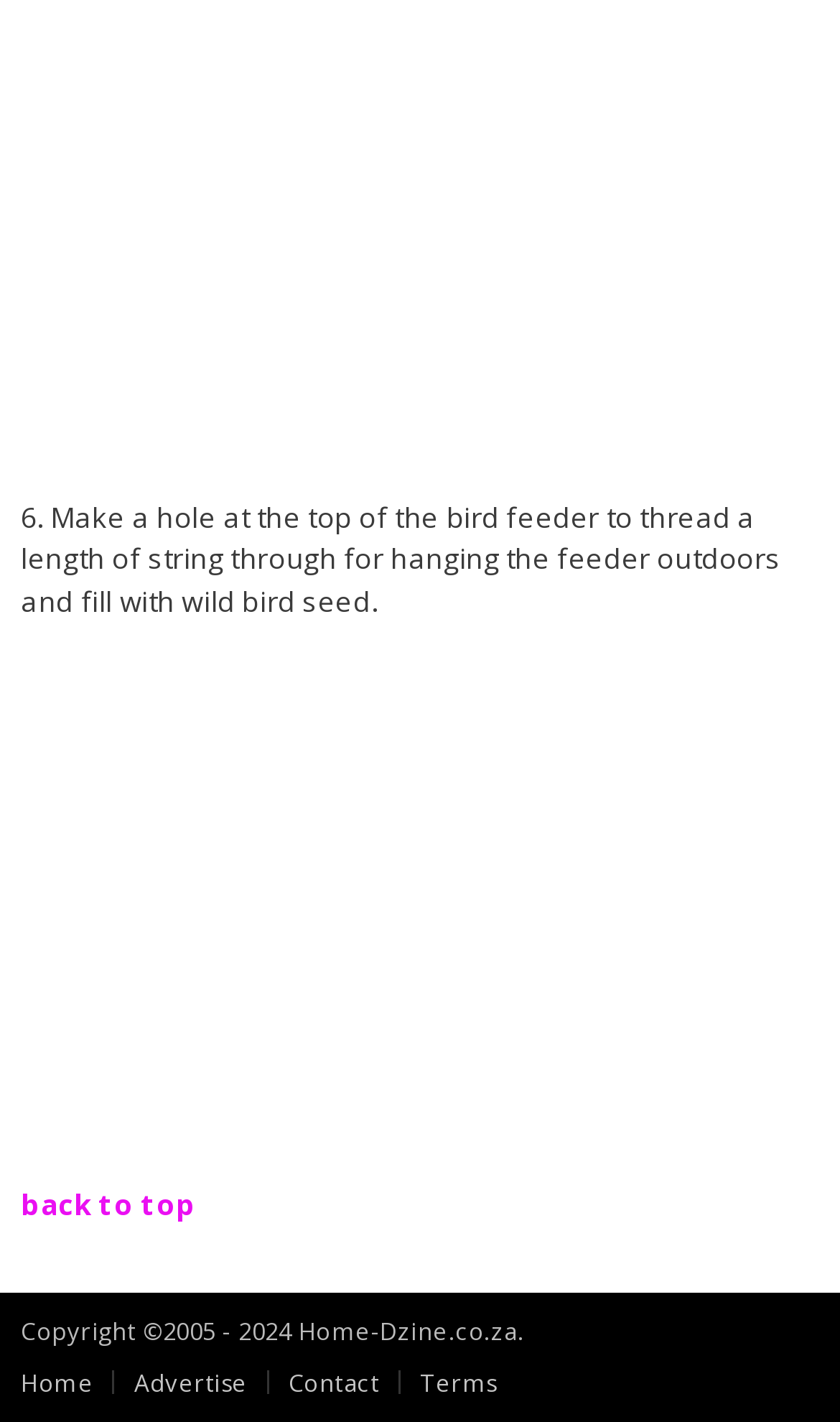Carefully examine the image and provide an in-depth answer to the question: What type of seed is recommended to fill the bird feeder?

The instruction on the webpage specifically mentions filling the bird feeder with wild bird seed, indicating that this type of seed is recommended for the feeder.